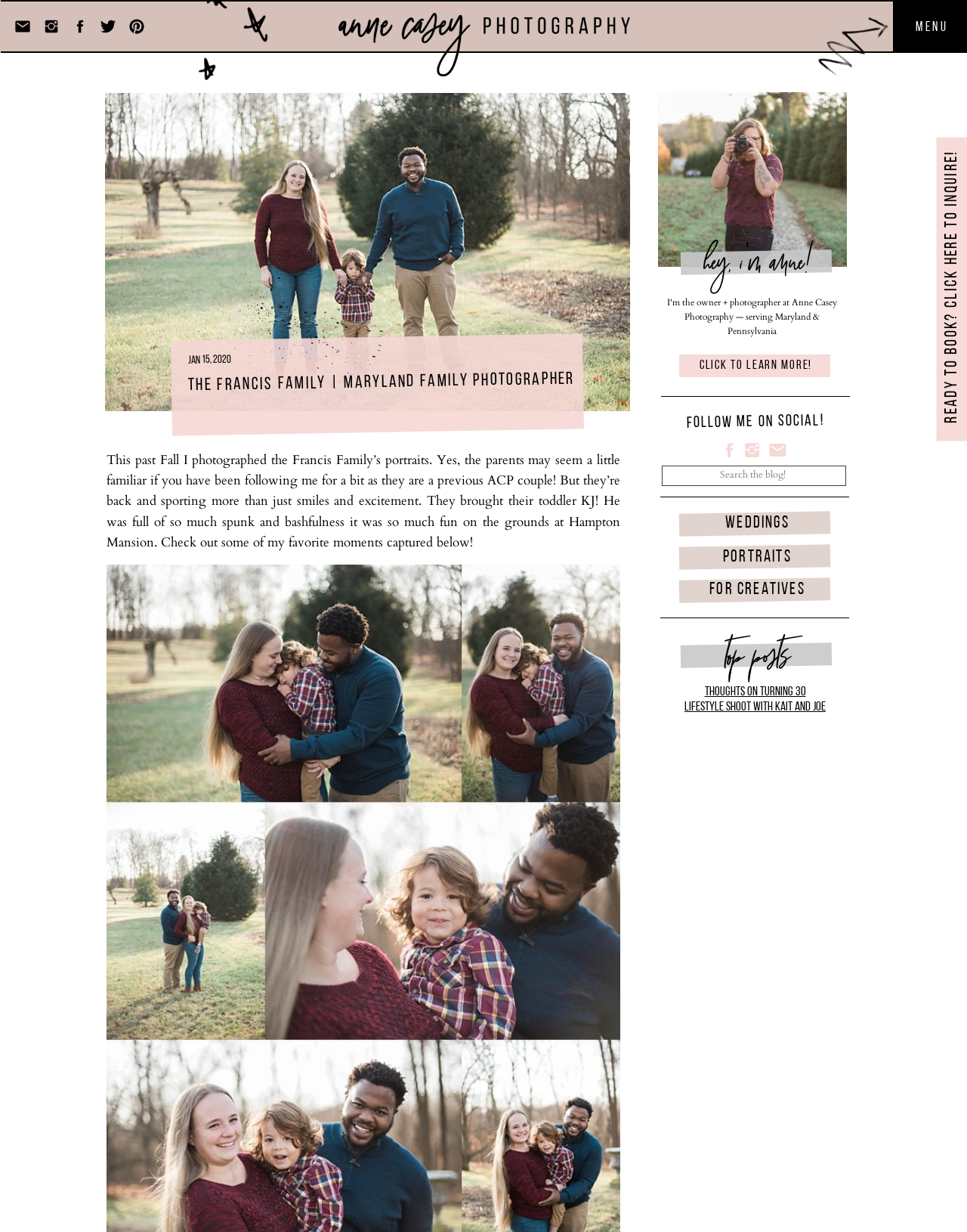Create a detailed summary of all the visual and textual information on the webpage.

This webpage is about Anne Casey Photography, a Maryland-based photographer. At the top, there is a menu with the title "MENU" and a link below it. To the left of the menu, there are five small images arranged horizontally. Below the menu, there is a heading that introduces Anne Casey as the owner and photographer of Anne Casey Photography, serving Maryland and Pennsylvania.

On the right side of the page, there is a section with three images and a heading that says "FOLLOW ME ON SOCIAL!". Below this section, there are several headings and links, including "WEDDINGS", "PORTRAITS", and "FOR CREATIVES". There is also a search bar with a label "Search for:".

The main content of the page is about the Francis Family's portraits, with a heading that says "THE FRANCIS FAMILY | MARYLAND FAMILY PHOTOGRAPHER". Below the heading, there is a paragraph of text that describes the photo shoot, mentioning the family's toddler KJ and the location at Hampton Mansion. The text is accompanied by a date "Jan 15, 2020".

At the bottom of the page, there is a section with links to various parts of the website, including "meet anne", "weddings", "portraits", "for creatives", "the ac workshop", "blog", and "contact". There are also several small images and a copyright notice.